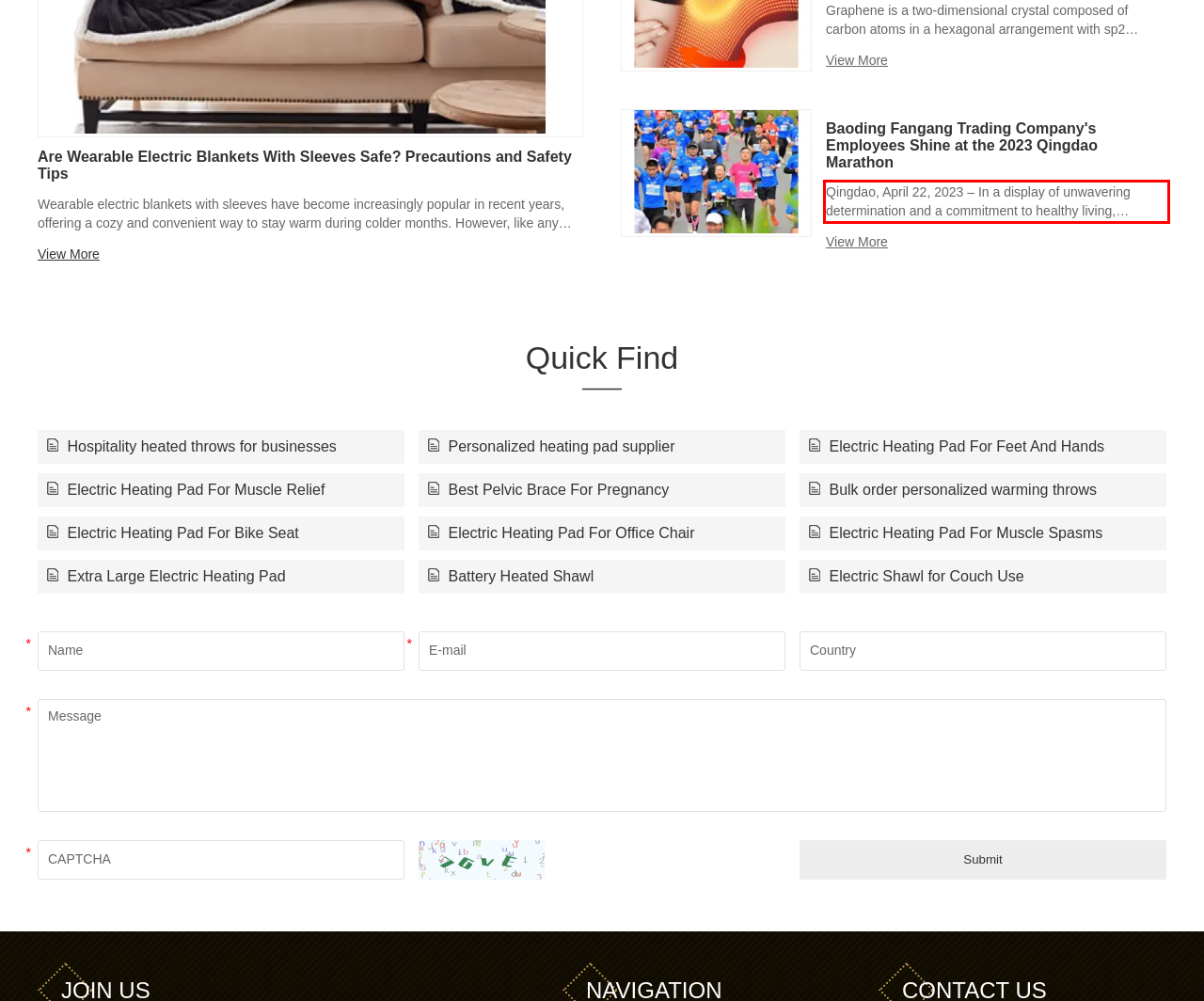Using the provided screenshot of a webpage, recognize and generate the text found within the red rectangle bounding box.

Qingdao, April 22, 2023 – In a display of unwavering determination and a commitment to healthy living, employees of Baoding Fangang Trading Company participated in the highly anticipated 2023 Qingdao Marathon held on April 22nd.